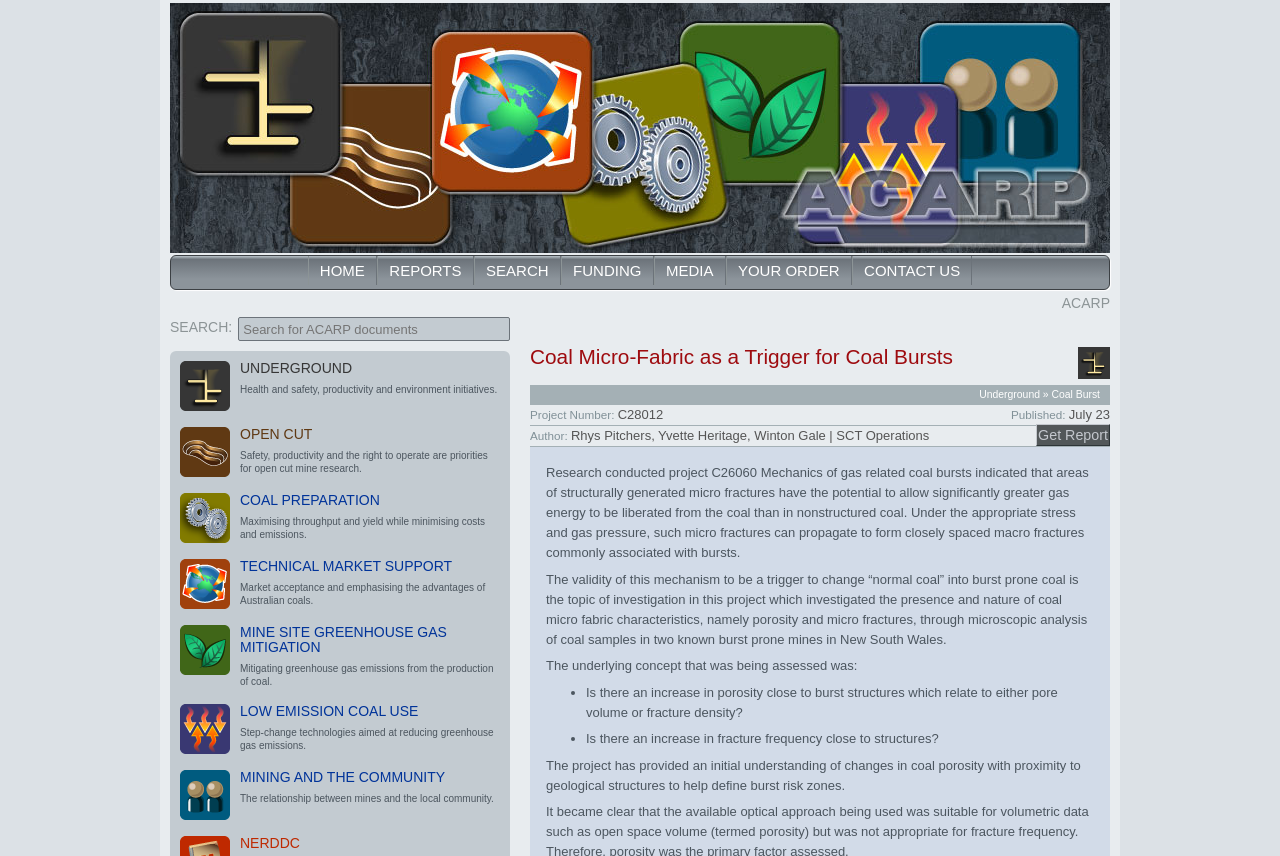Could you indicate the bounding box coordinates of the region to click in order to complete this instruction: "Go to the GitHub page".

None